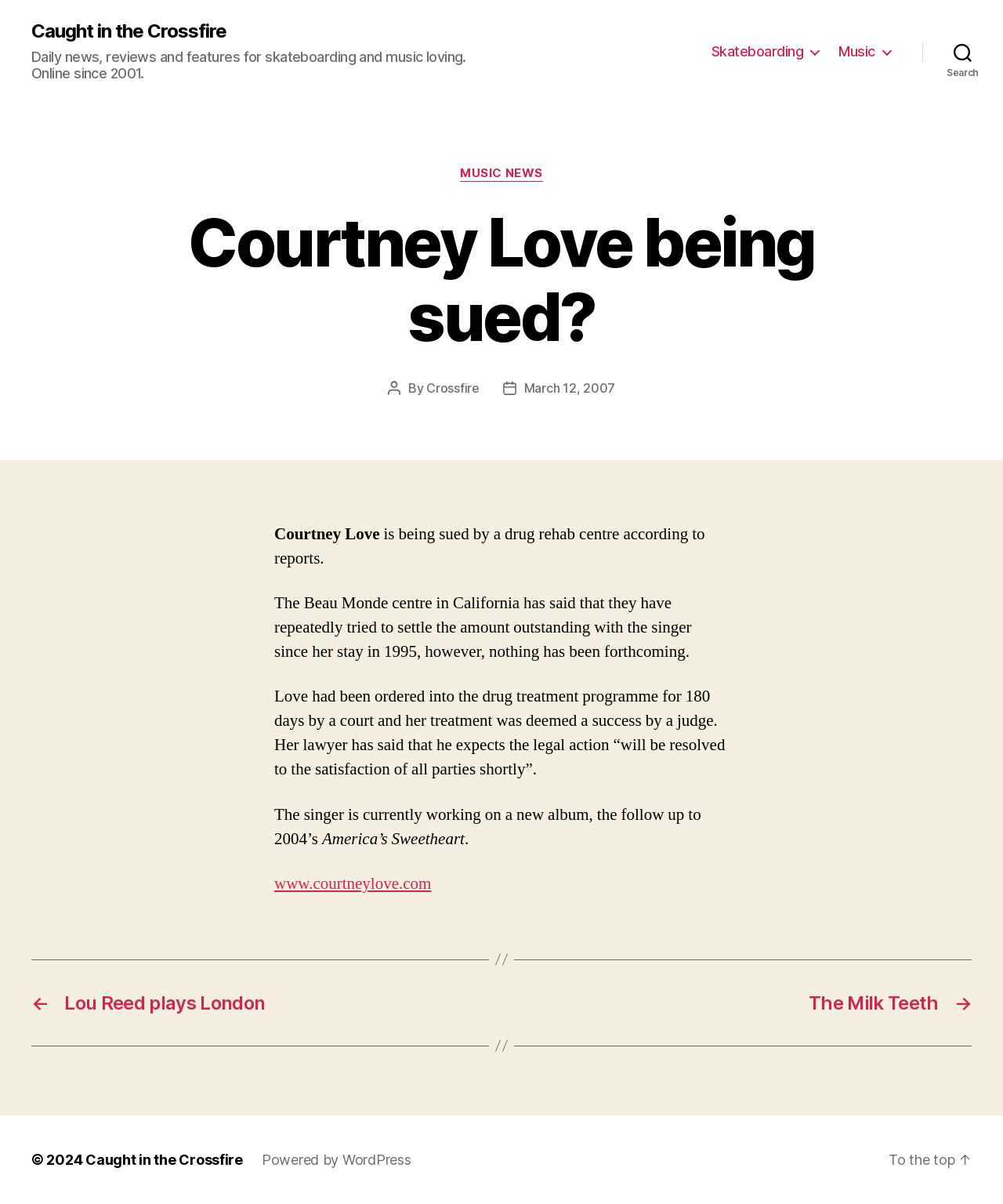Find the coordinates for the bounding box of the element with this description: "Terms and rules".

None